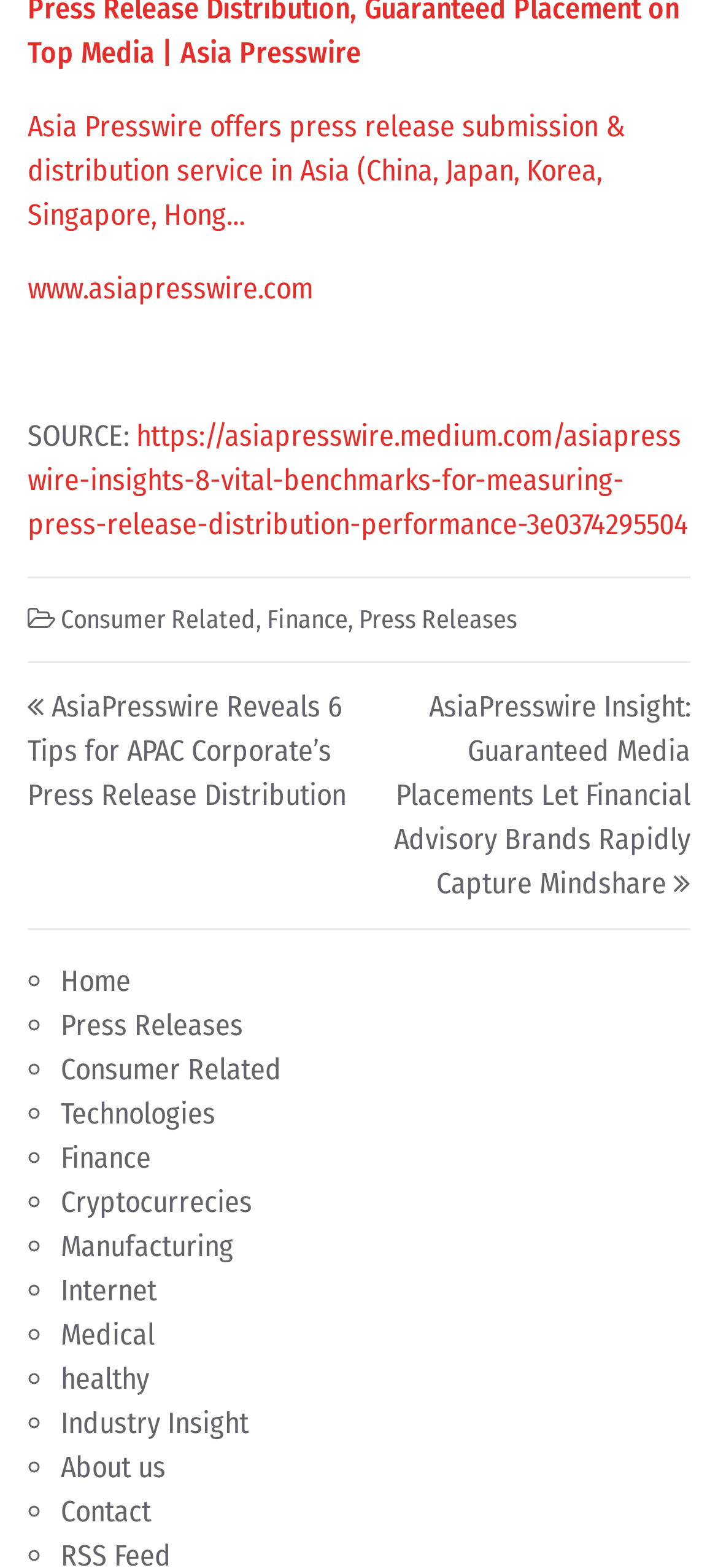Using the webpage screenshot, find the UI element described by https://asiapresswire.medium.com/asiapresswire-insights-8-vital-benchmarks-for-measuring-press-release-distribution-performance-3e0374295504. Provide the bounding box coordinates in the format (top-left x, top-left y, bottom-right x, bottom-right y), ensuring all values are floating point numbers between 0 and 1.

[0.038, 0.266, 0.959, 0.345]